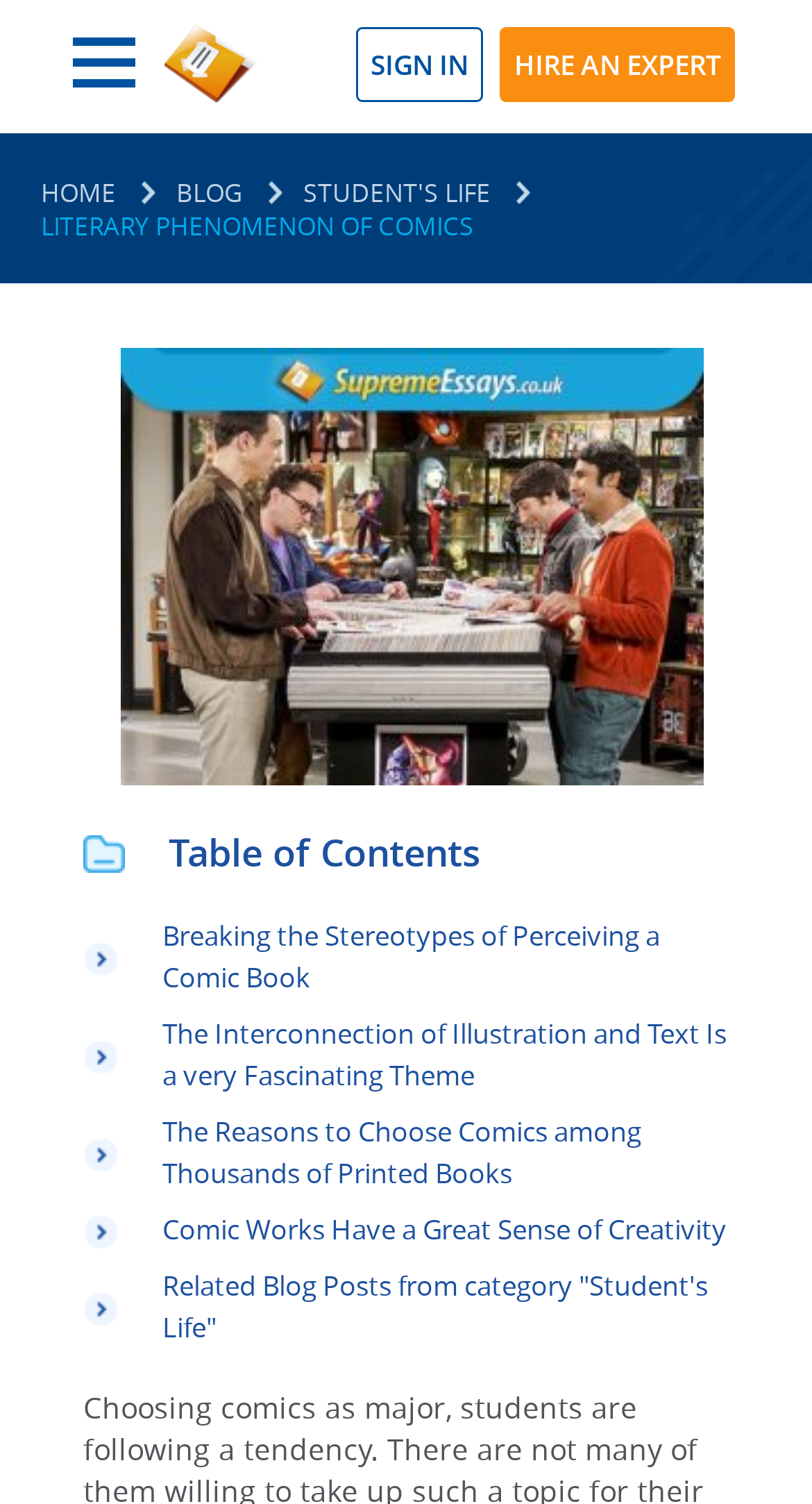Please determine the bounding box coordinates for the UI element described as: "Hire an expert".

[0.615, 0.018, 0.905, 0.068]